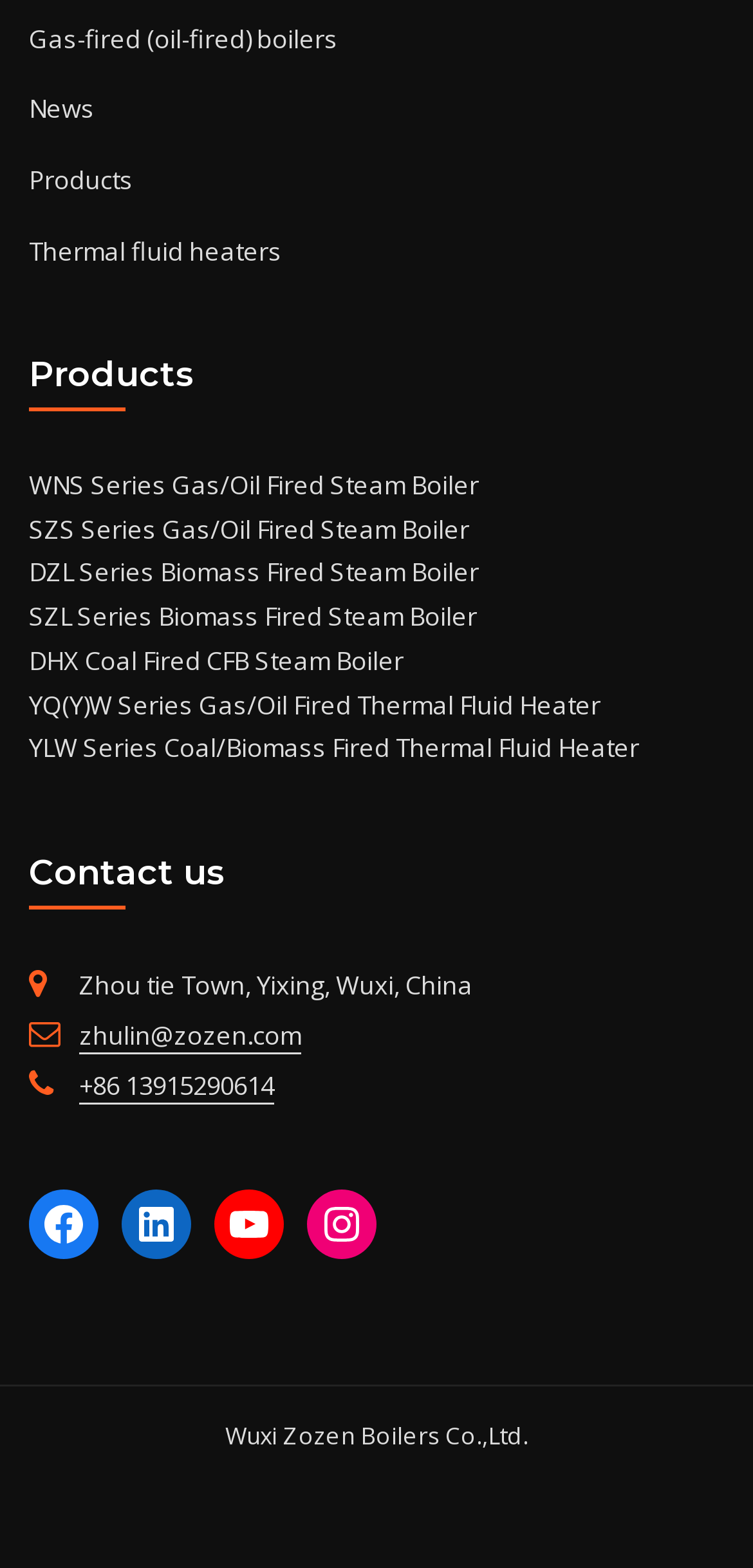Please determine the bounding box coordinates of the clickable area required to carry out the following instruction: "Click on Gas-fired (oil-fired) boilers". The coordinates must be four float numbers between 0 and 1, represented as [left, top, right, bottom].

[0.038, 0.013, 0.449, 0.035]